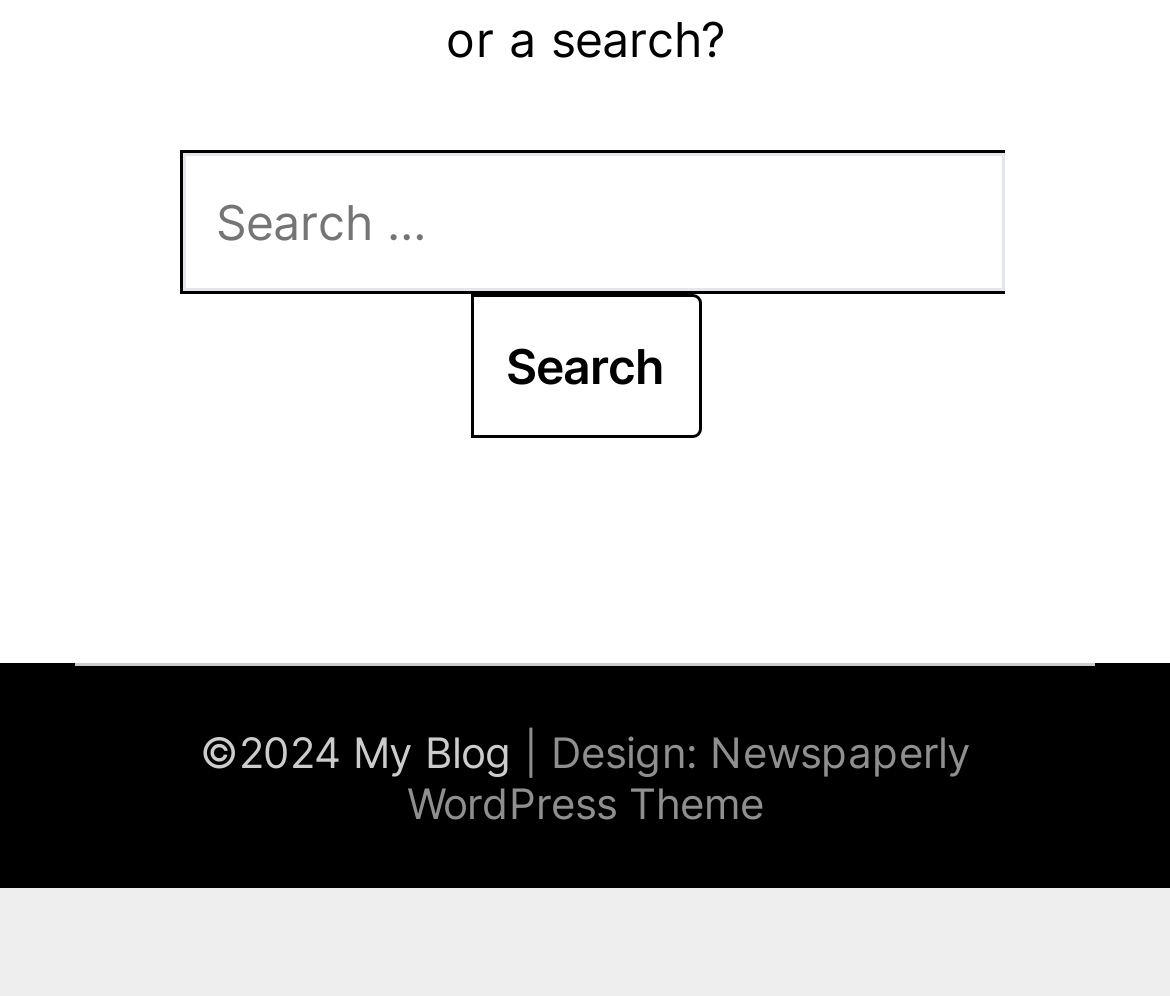Locate the bounding box of the UI element defined by this description: "Newspaperly WordPress Theme". The coordinates should be given as four float numbers between 0 and 1, formatted as [left, top, right, bottom].

[0.347, 0.727, 0.829, 0.83]